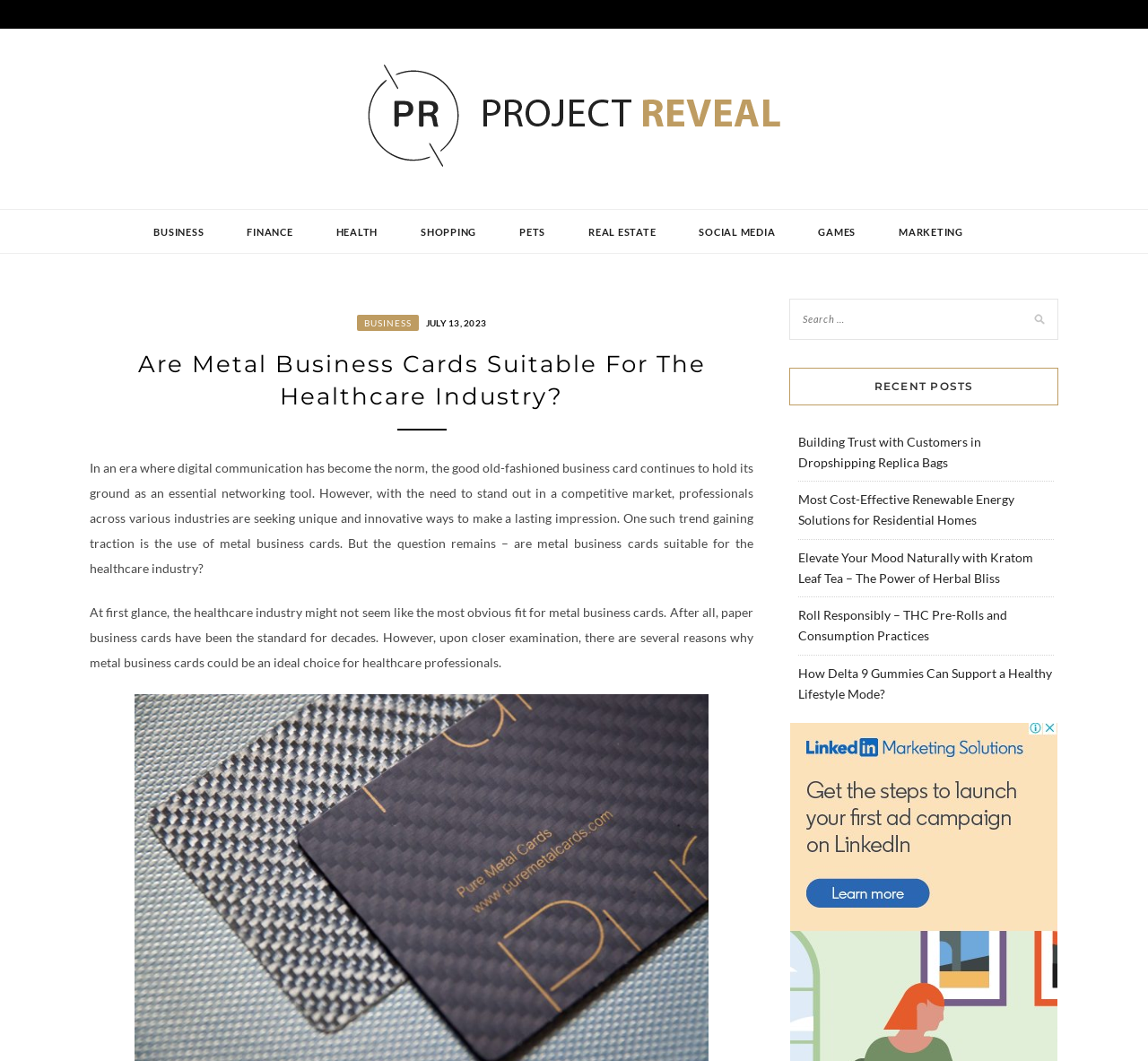Please determine the bounding box coordinates for the element that should be clicked to follow these instructions: "Search for a topic".

[0.688, 0.281, 0.922, 0.329]